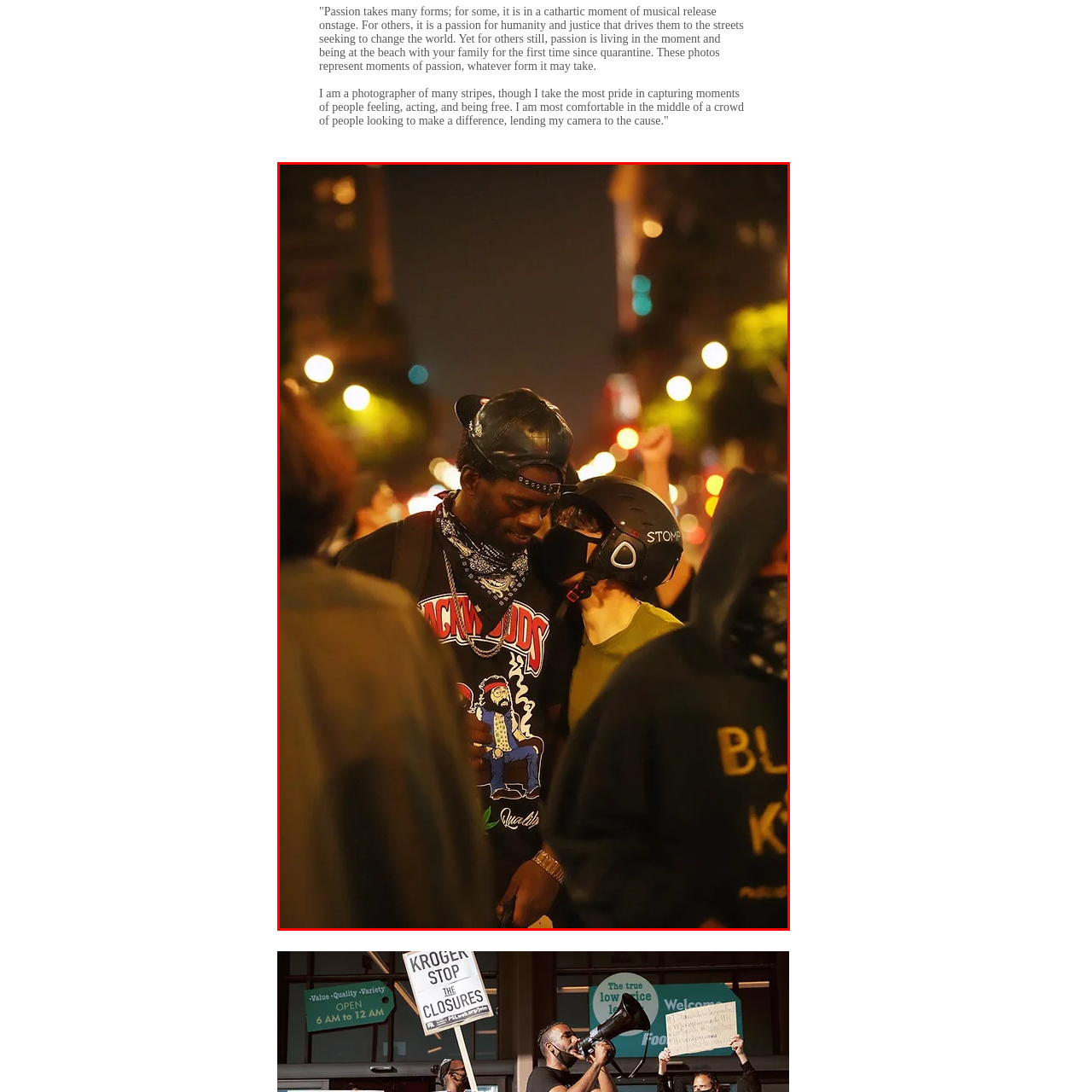What illuminates the scene in the image?
Look closely at the portion of the image highlighted by the red bounding box and provide a comprehensive answer to the question.

The caption specifically states that the warm glow of streetlights illuminates the scene, which highlights the emotions and atmosphere of the moment.